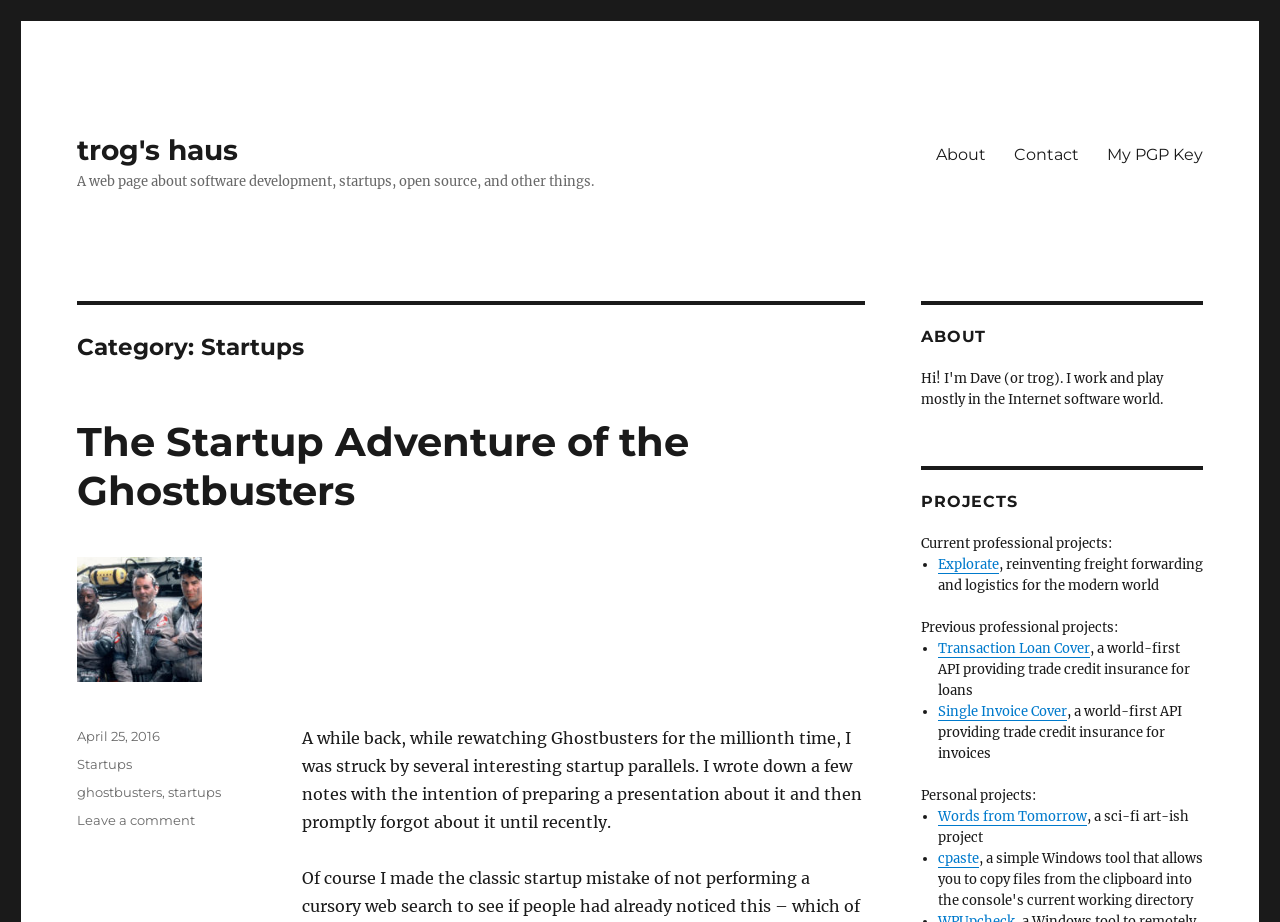Find the bounding box coordinates of the area to click in order to follow the instruction: "Read about Choosing a VDR for IPO".

None